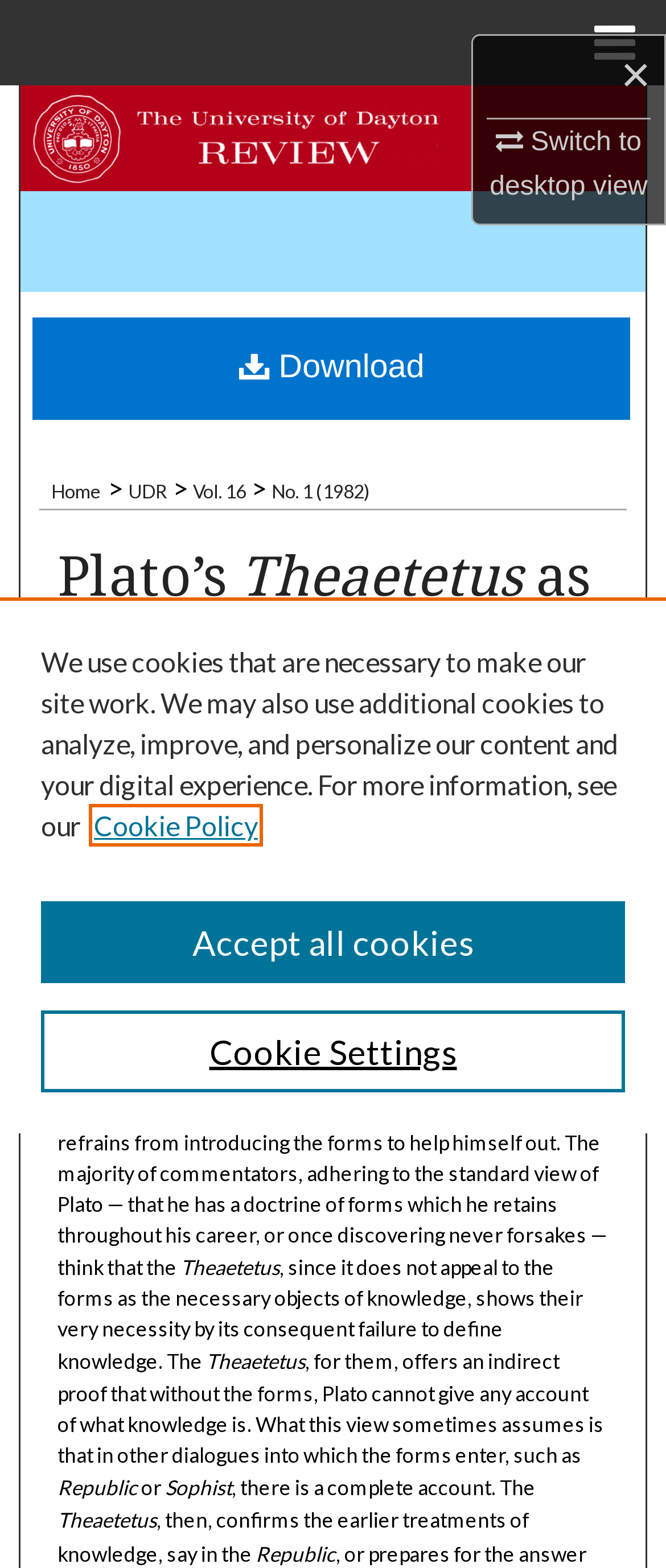What is the topic of the paper?
Please give a detailed and elaborate answer to the question based on the image.

The topic of the paper can be inferred from the abstract section which mentions 'Theaetetus' as the principal topic of the paper. The abstract discusses the interpretation of Theaetetus and its relation to knowledge and science.